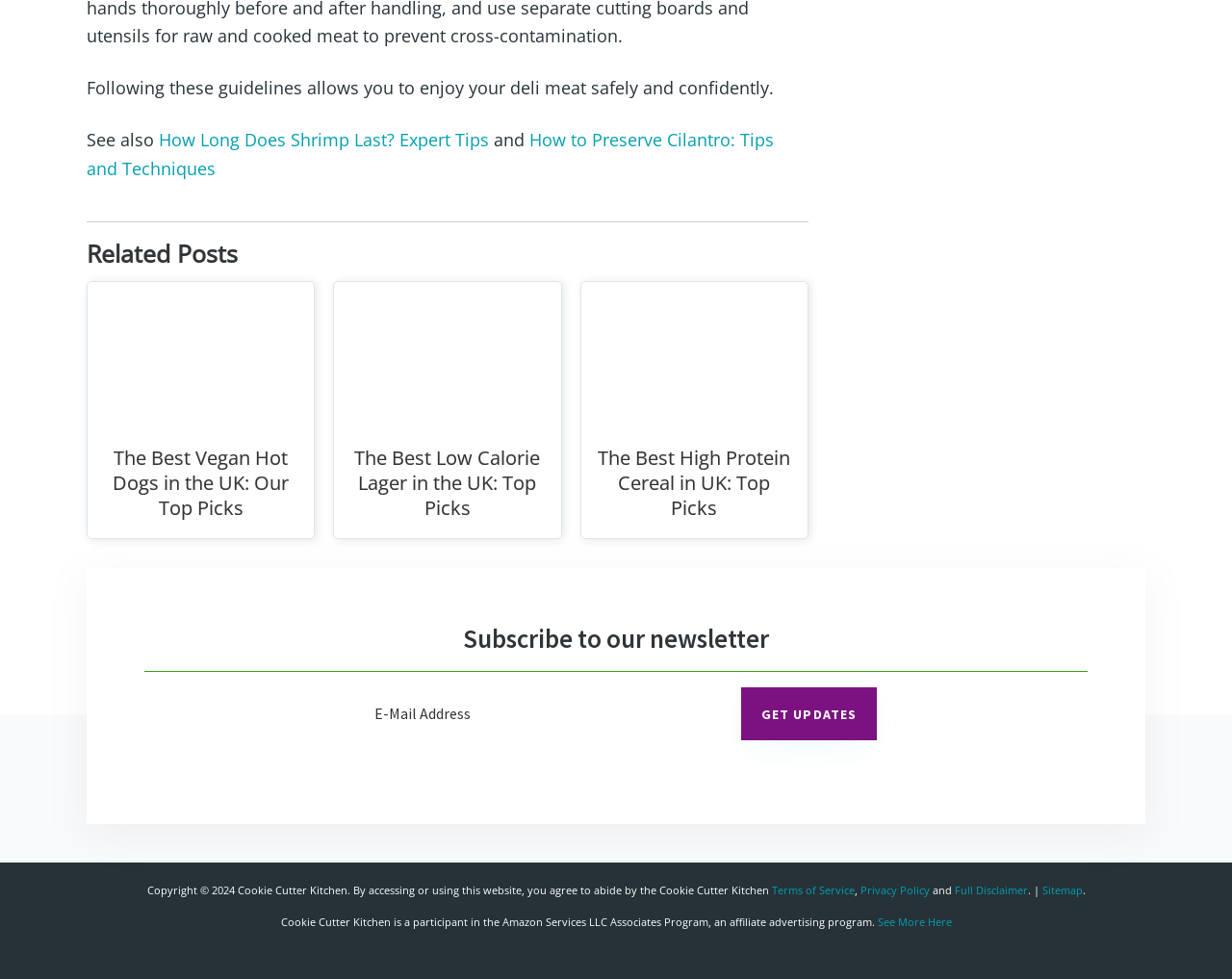How many images are there under 'Related Posts'?
Please provide a single word or phrase as your answer based on the screenshot.

3